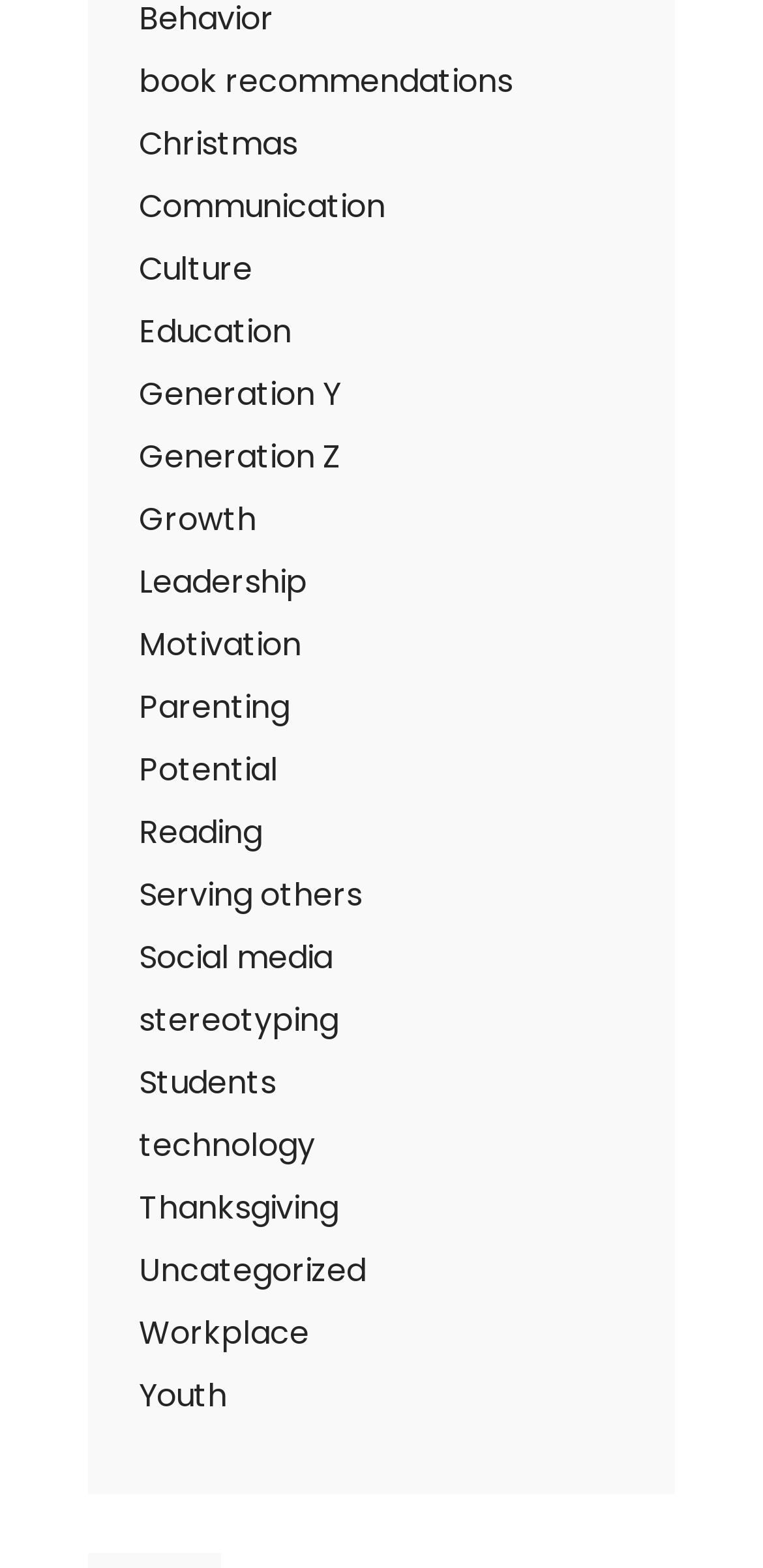Please specify the coordinates of the bounding box for the element that should be clicked to carry out this instruction: "click on book recommendations". The coordinates must be four float numbers between 0 and 1, formatted as [left, top, right, bottom].

[0.182, 0.037, 0.672, 0.066]